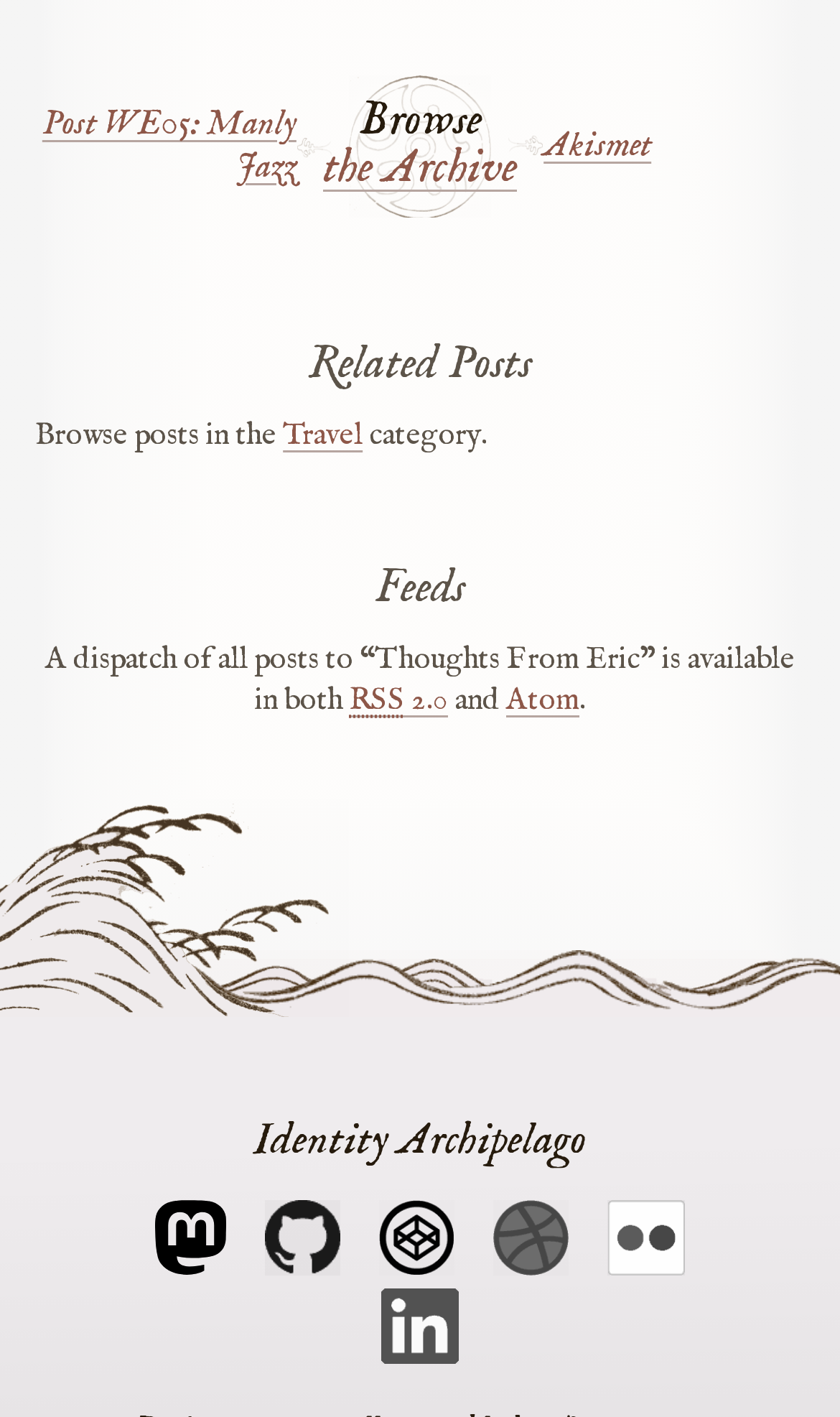Specify the bounding box coordinates of the region I need to click to perform the following instruction: "Subscribe to RSS 2.0 feed". The coordinates must be four float numbers in the range of 0 to 1, i.e., [left, top, right, bottom].

[0.415, 0.48, 0.533, 0.507]